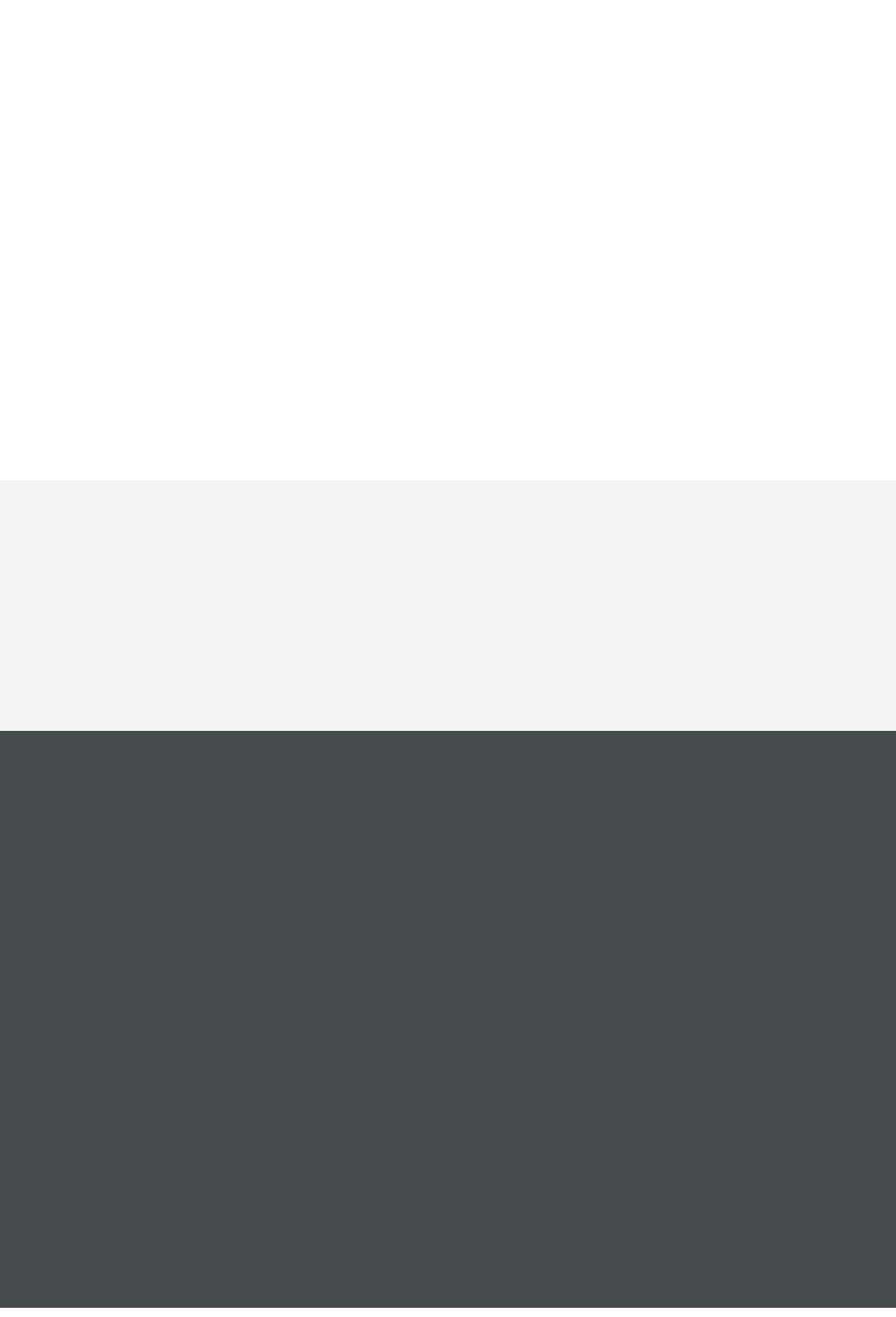How many social media platforms are listed?
Based on the visual details in the image, please answer the question thoroughly.

I counted the number of social media platforms listed on the webpage, which are Linkedin, Twitter, Instagram, and Facebook, and found that there are 4 platforms in total.